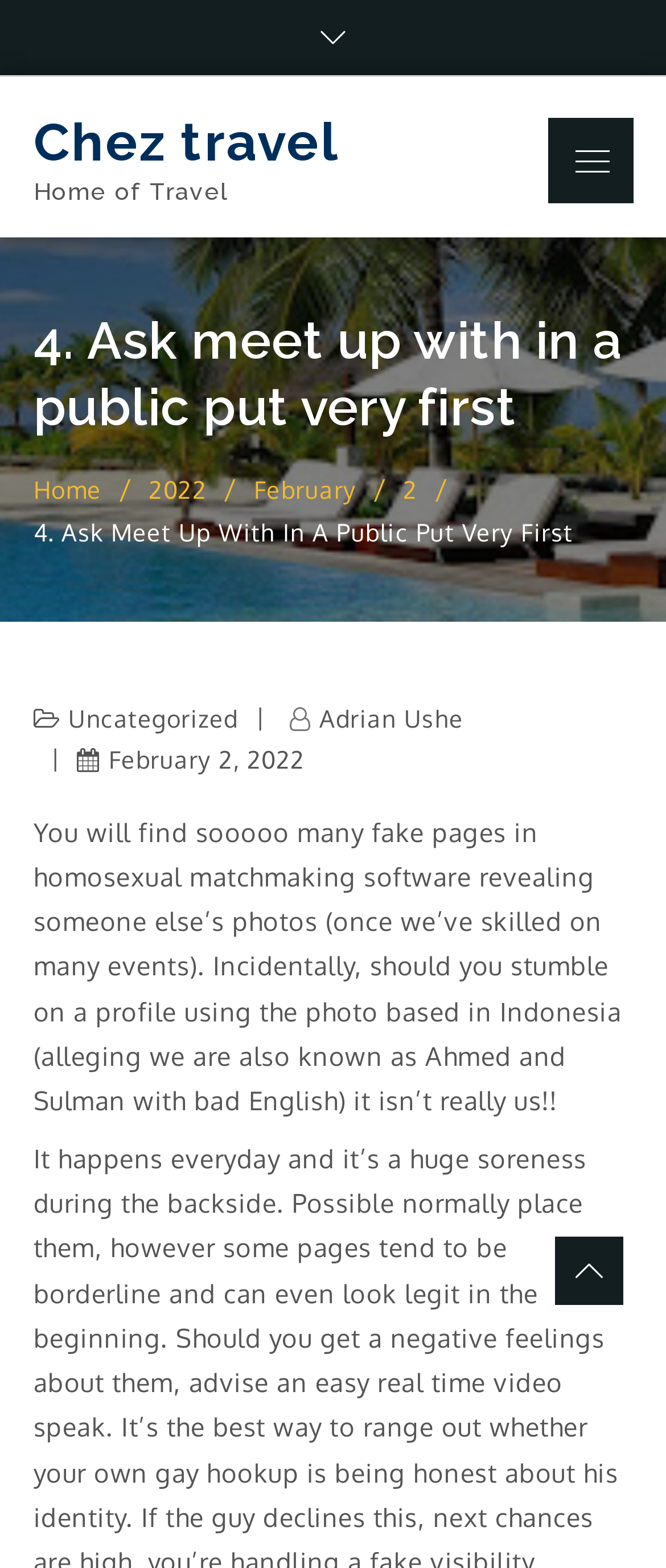Find the bounding box coordinates for the area that must be clicked to perform this action: "Go to 'Home'".

[0.05, 0.3, 0.153, 0.322]